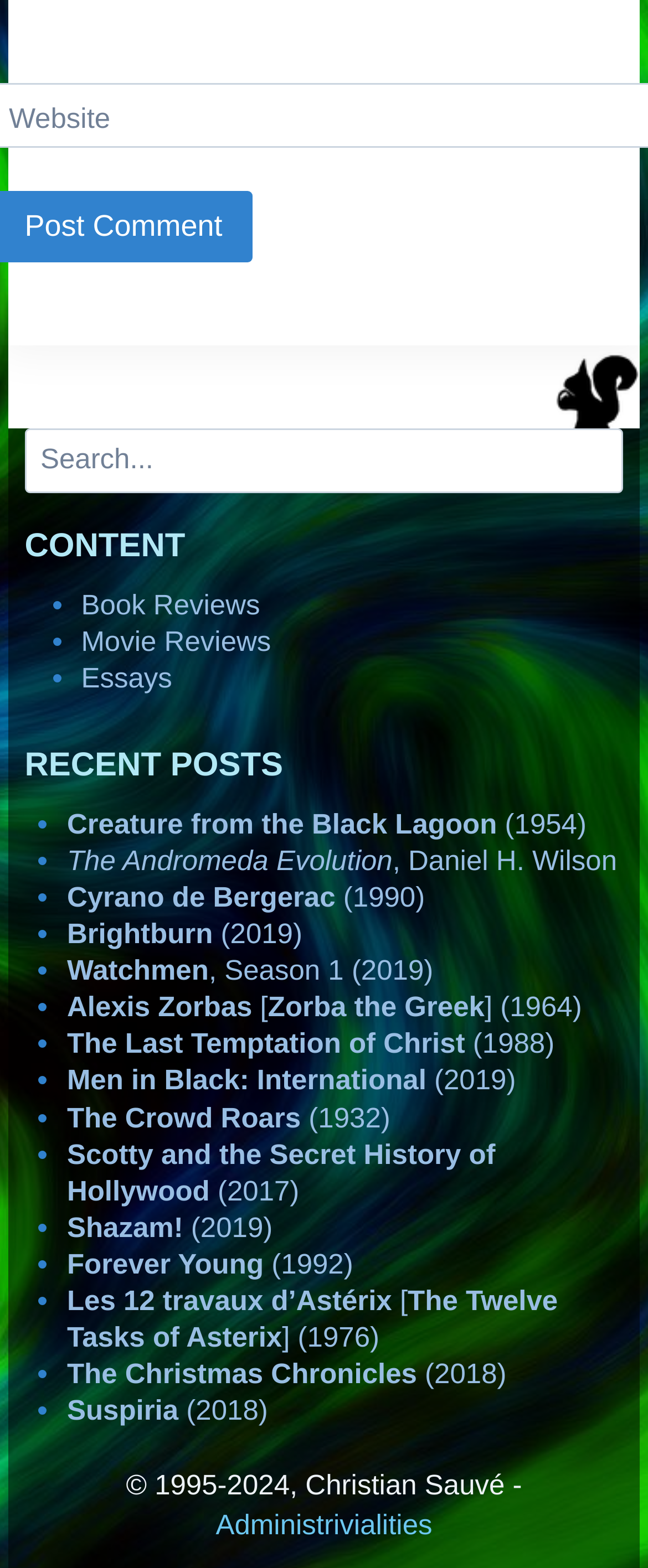Specify the bounding box coordinates of the element's area that should be clicked to execute the given instruction: "Search for something". The coordinates should be four float numbers between 0 and 1, i.e., [left, top, right, bottom].

[0.038, 0.273, 0.962, 0.315]